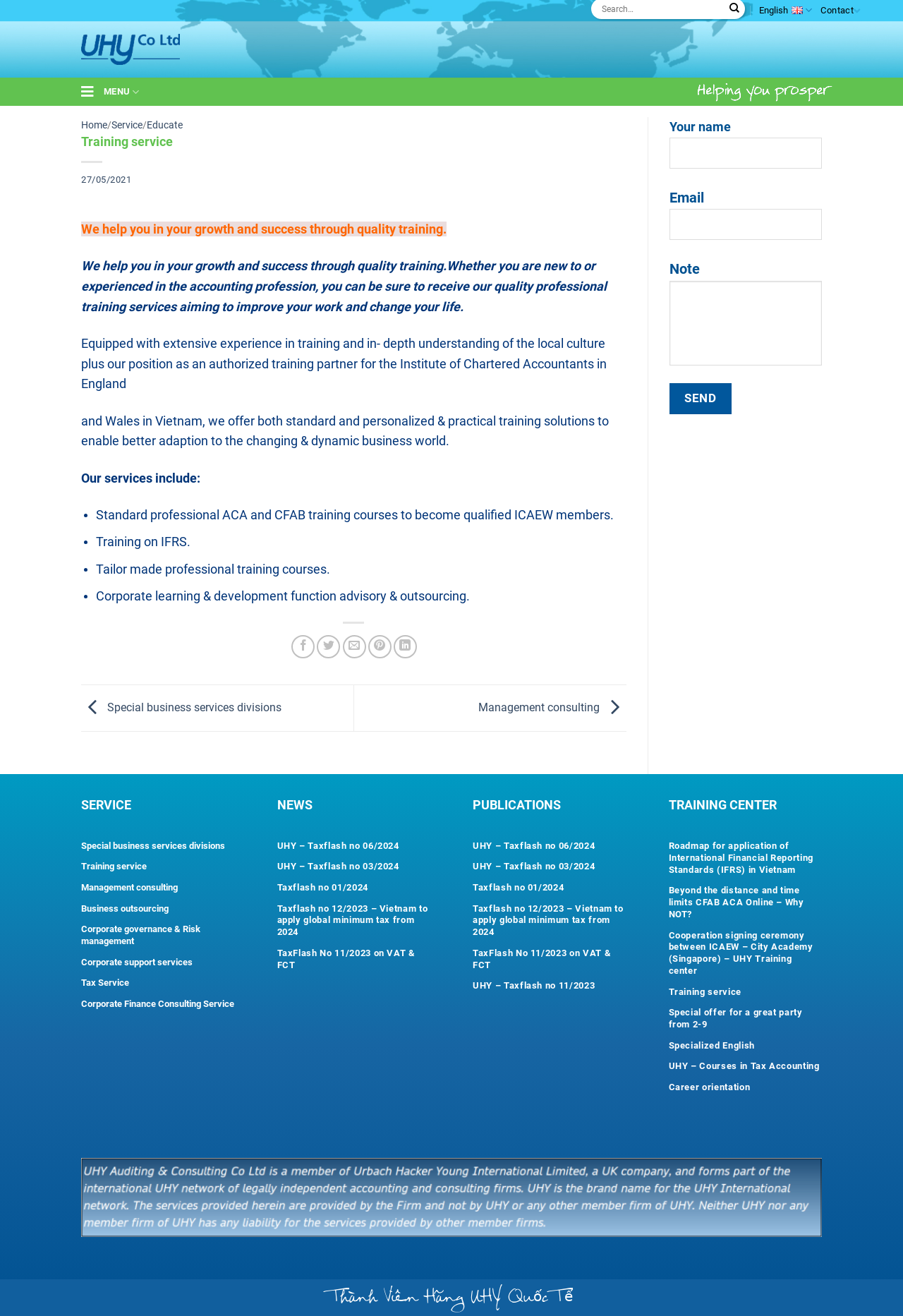Bounding box coordinates are given in the format (top-left x, top-left y, bottom-right x, bottom-right y). All values should be floating point numbers between 0 and 1. Provide the bounding box coordinate for the UI element described as: Taxflash no 01/2024

[0.523, 0.664, 0.693, 0.679]